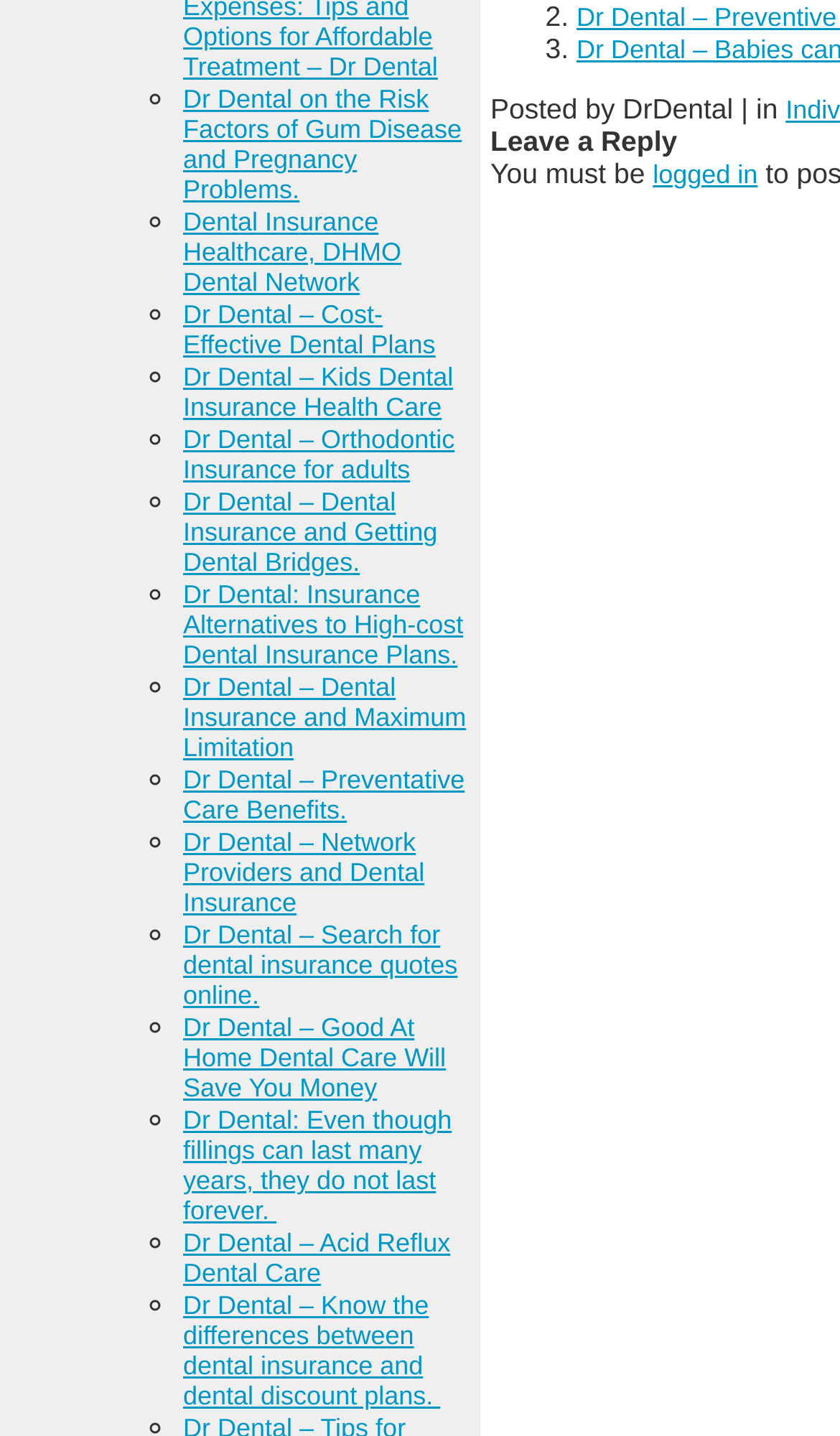Pinpoint the bounding box coordinates of the clickable area necessary to execute the following instruction: "Click on 'logged in'". The coordinates should be given as four float numbers between 0 and 1, namely [left, top, right, bottom].

[0.777, 0.111, 0.902, 0.132]